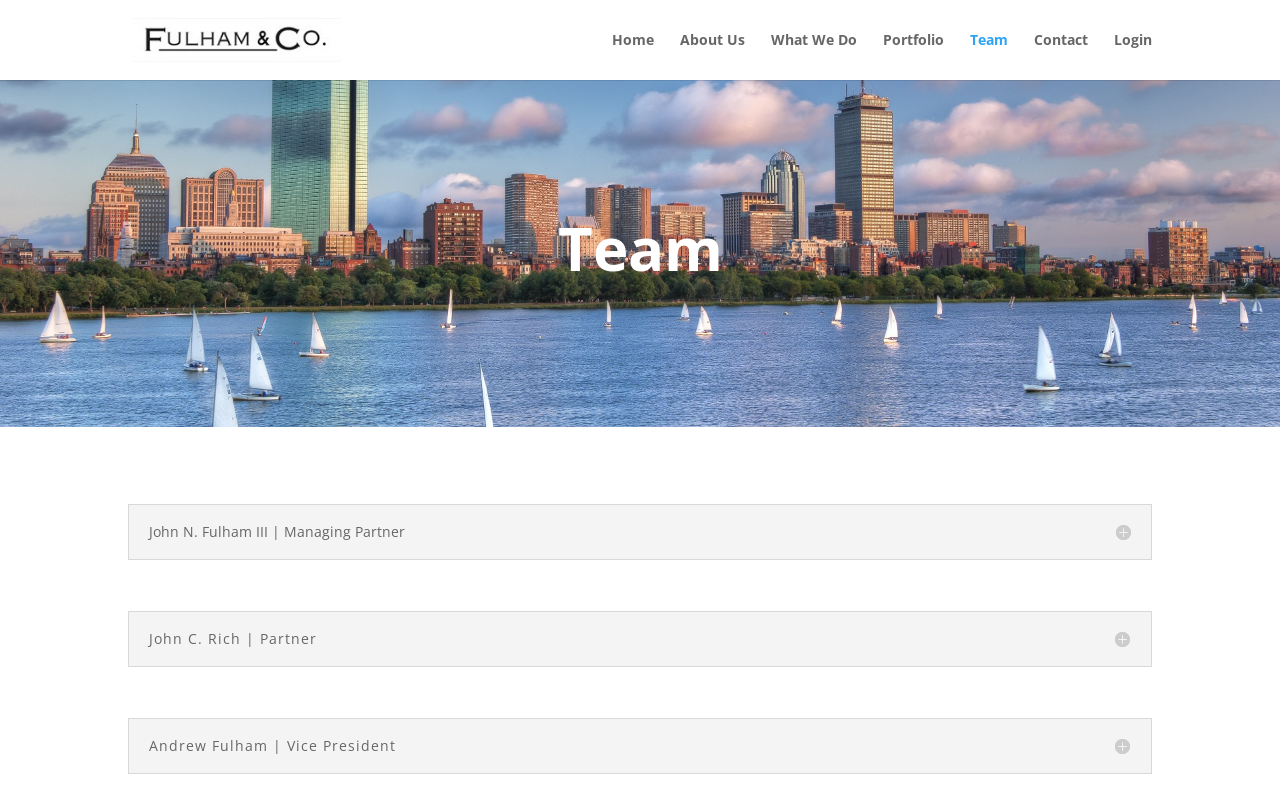Provide a one-word or short-phrase response to the question:
What is the title of the current page?

Team